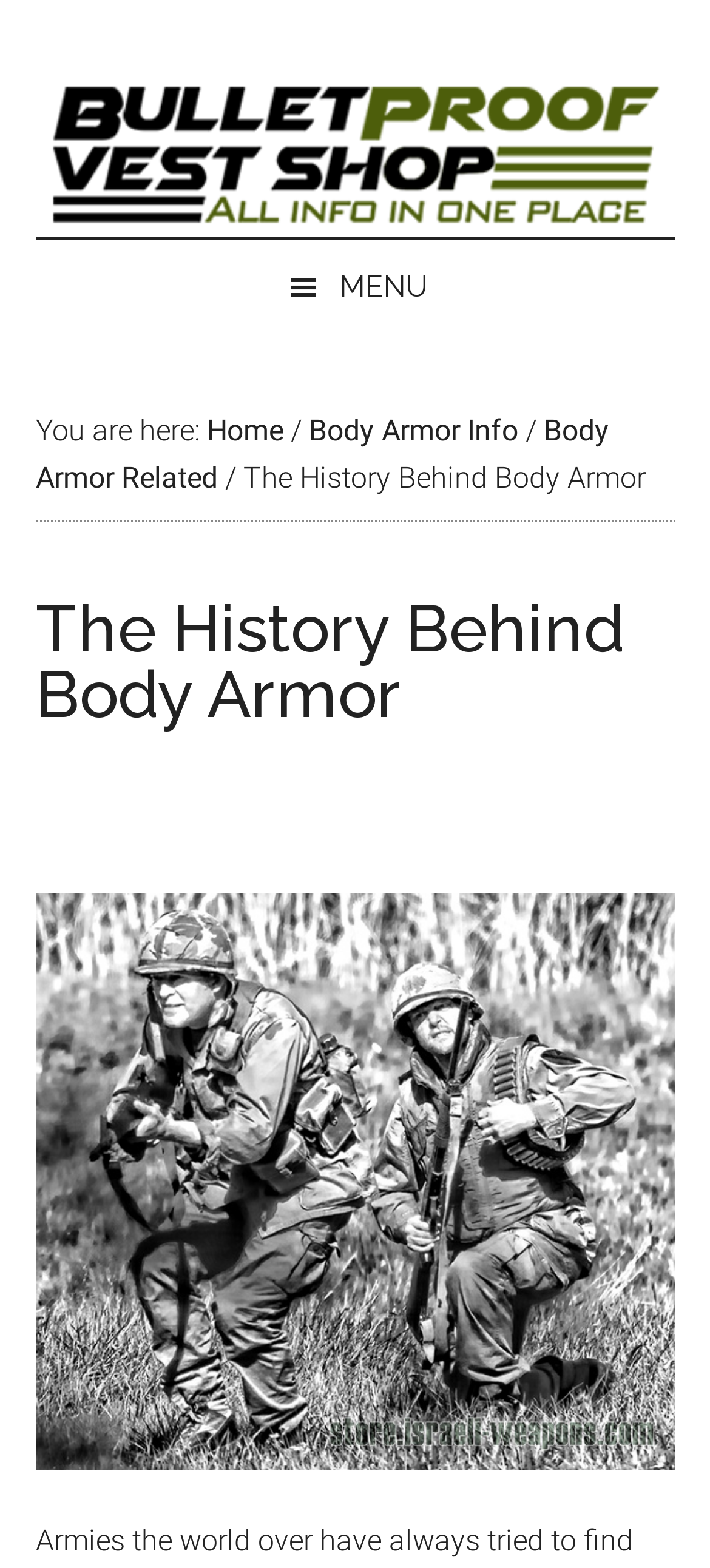What is the purpose of the 'Skip to main content' link?
Use the information from the screenshot to give a comprehensive response to the question.

The purpose of the 'Skip to main content' link is to allow users to skip the navigation section and go directly to the main content of the page. This link is typically used by screen readers and other assistive technologies to improve accessibility.